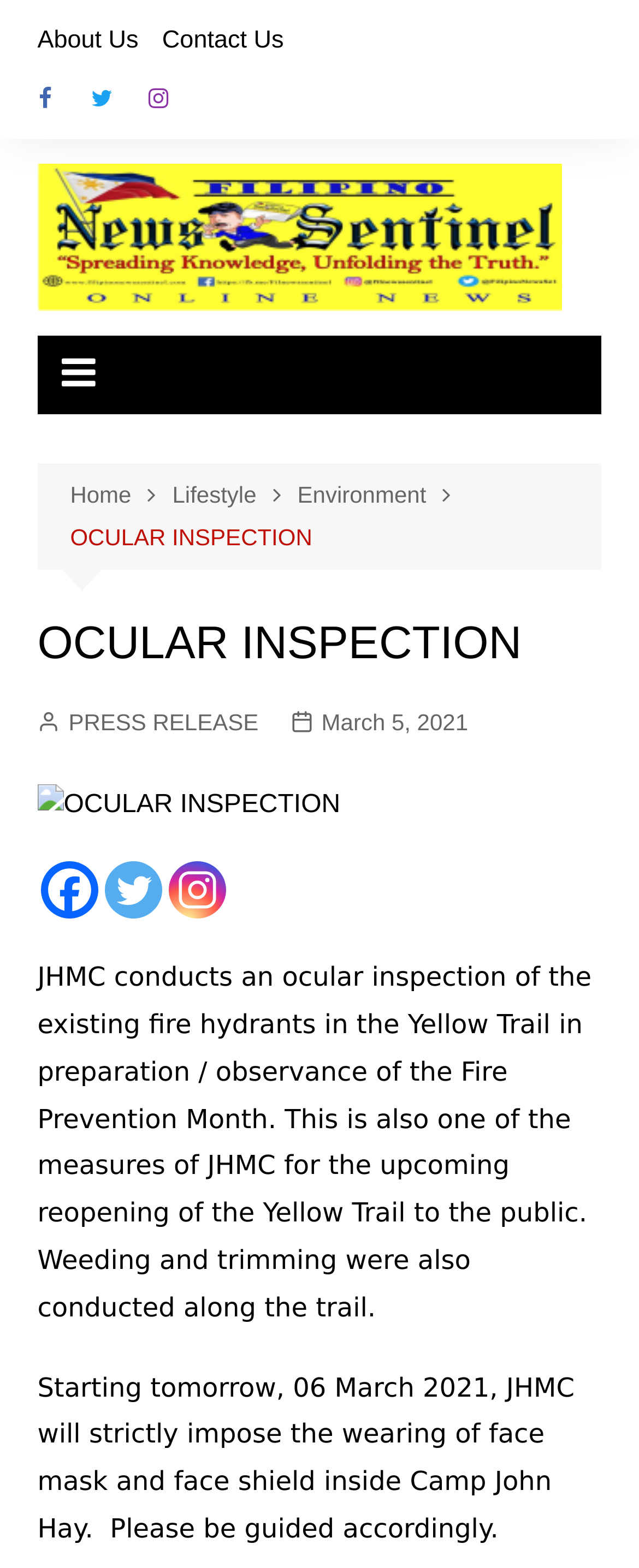Identify the bounding box coordinates necessary to click and complete the given instruction: "Go to the 토토사이트 website".

None